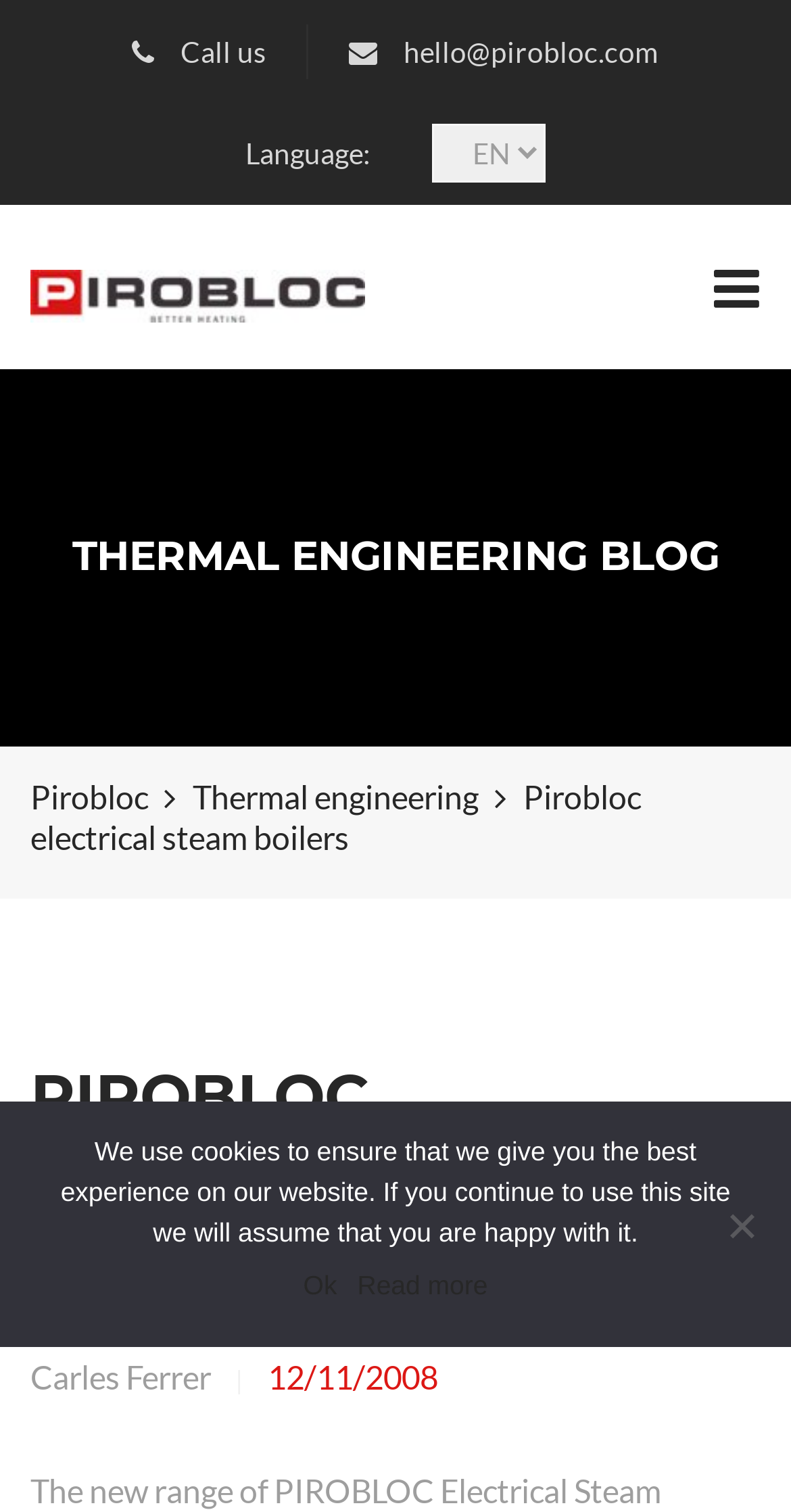When was the blog post published?
Using the image as a reference, deliver a detailed and thorough answer to the question.

The publication date can be found below the author's name, where it says '12/11/2008'. This is the date when the blog post was published.